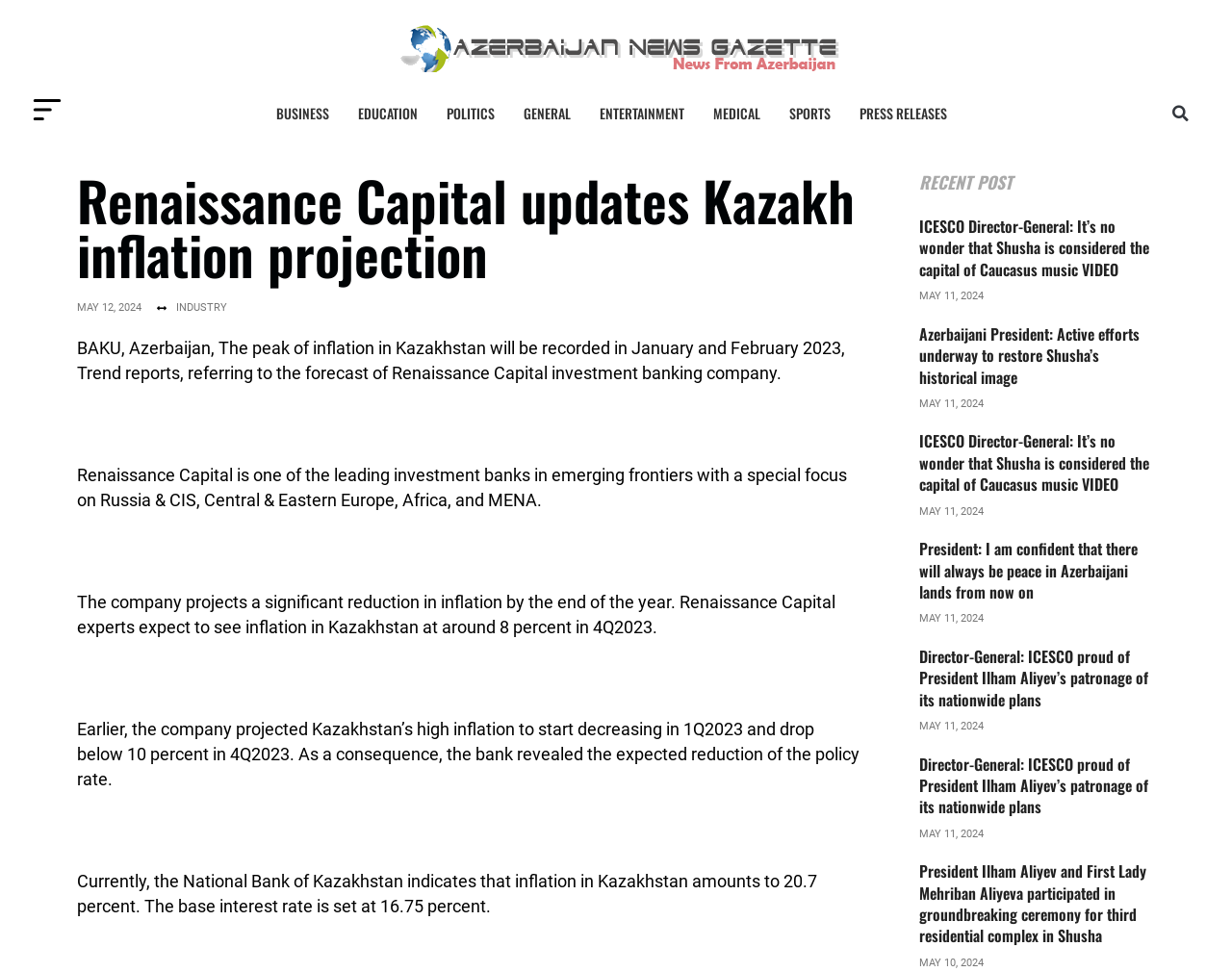Find the bounding box coordinates for the area you need to click to carry out the instruction: "Click on BUSINESS". The coordinates should be four float numbers between 0 and 1, indicated as [left, top, right, bottom].

[0.213, 0.097, 0.279, 0.136]